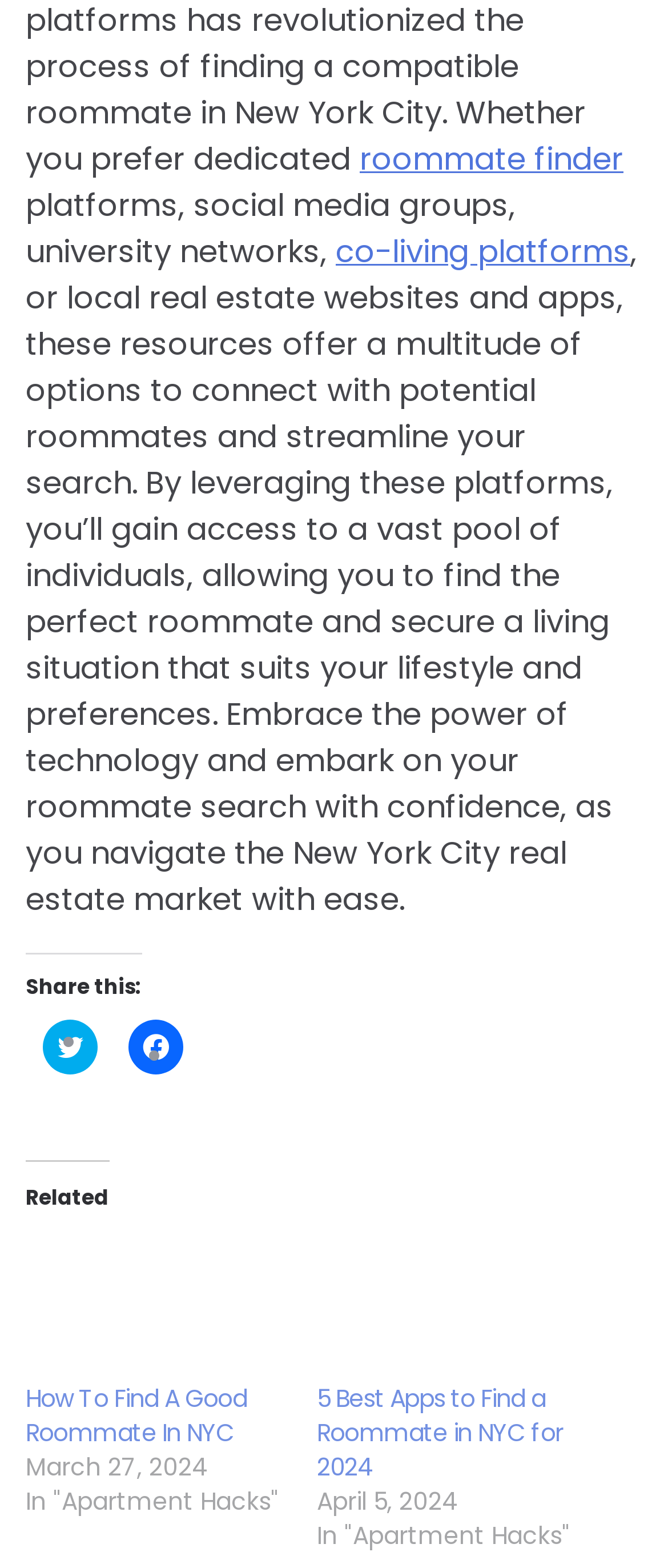What is the topic of the related articles?
Using the image as a reference, answer the question in detail.

The related articles mentioned, such as 'How To Find A Roommate In NYC', 'How To Find A Good Roommate In NYC', and '5 Best Apps to Find a Roommate in NYC for 2024', all relate to the topic of finding roommates, suggesting that the topic of the related articles is finding roommates.